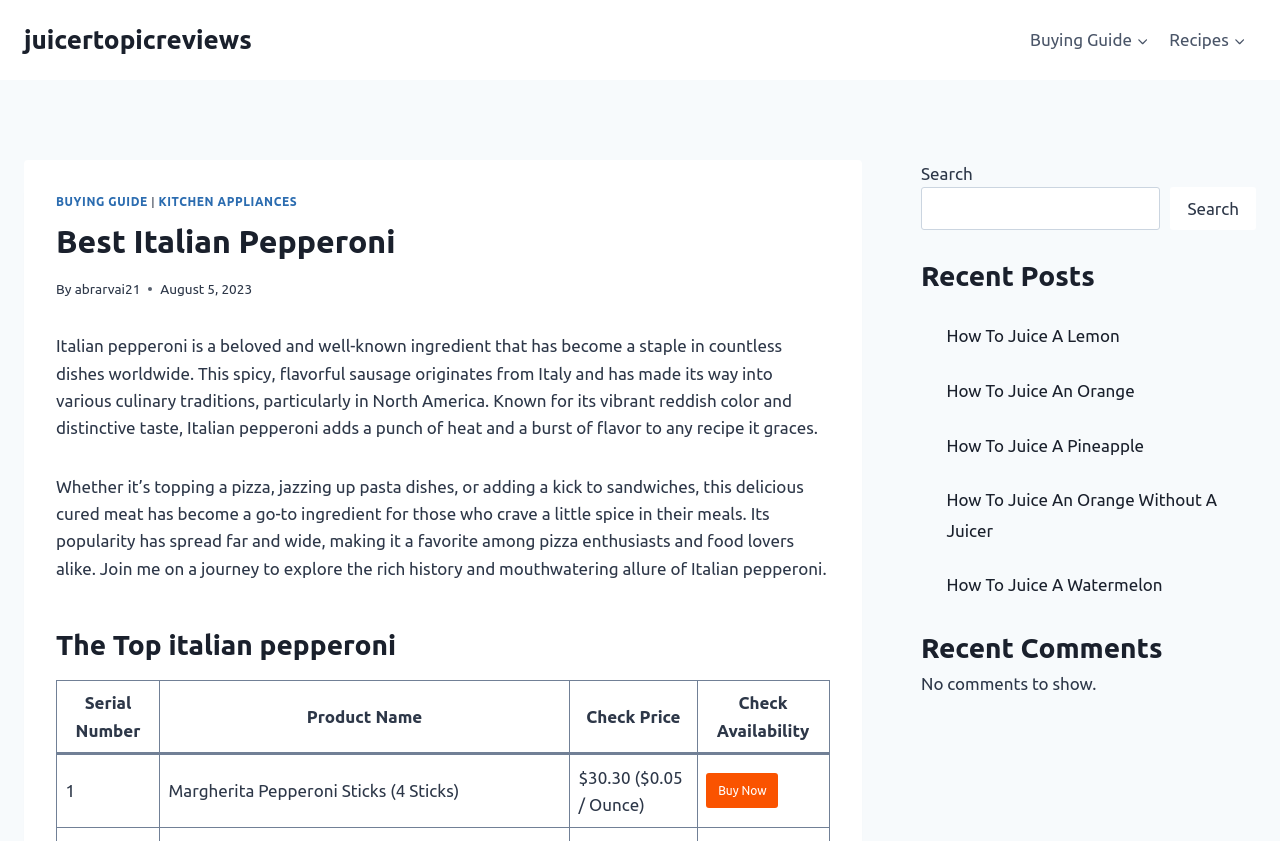Locate the bounding box coordinates of the clickable region necessary to complete the following instruction: "Check the price of Margherita Pepperoni Sticks". Provide the coordinates in the format of four float numbers between 0 and 1, i.e., [left, top, right, bottom].

[0.445, 0.896, 0.545, 0.983]